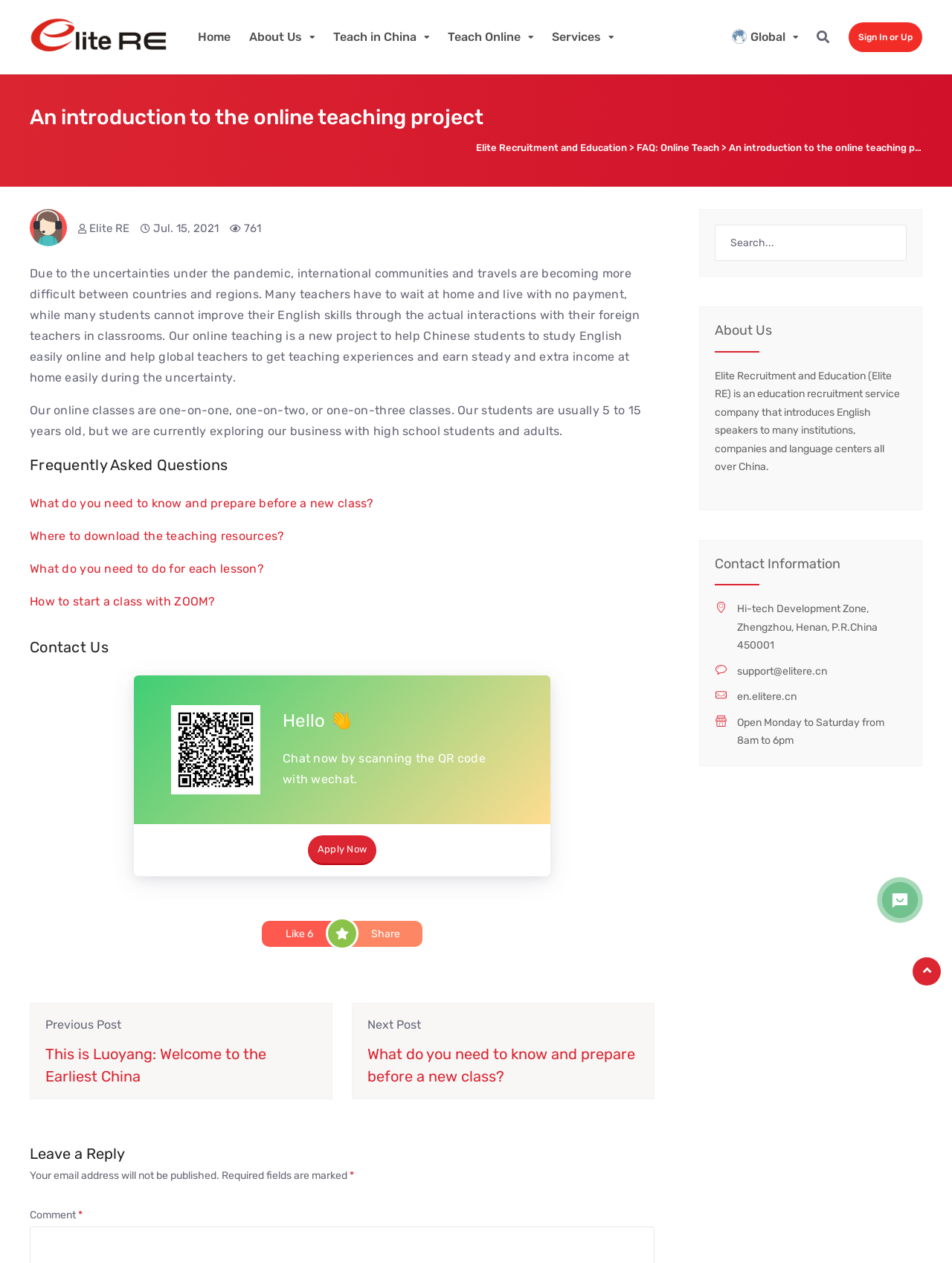Find the bounding box coordinates of the clickable area required to complete the following action: "Click the 'Teach in China' link".

[0.35, 0.0, 0.451, 0.059]